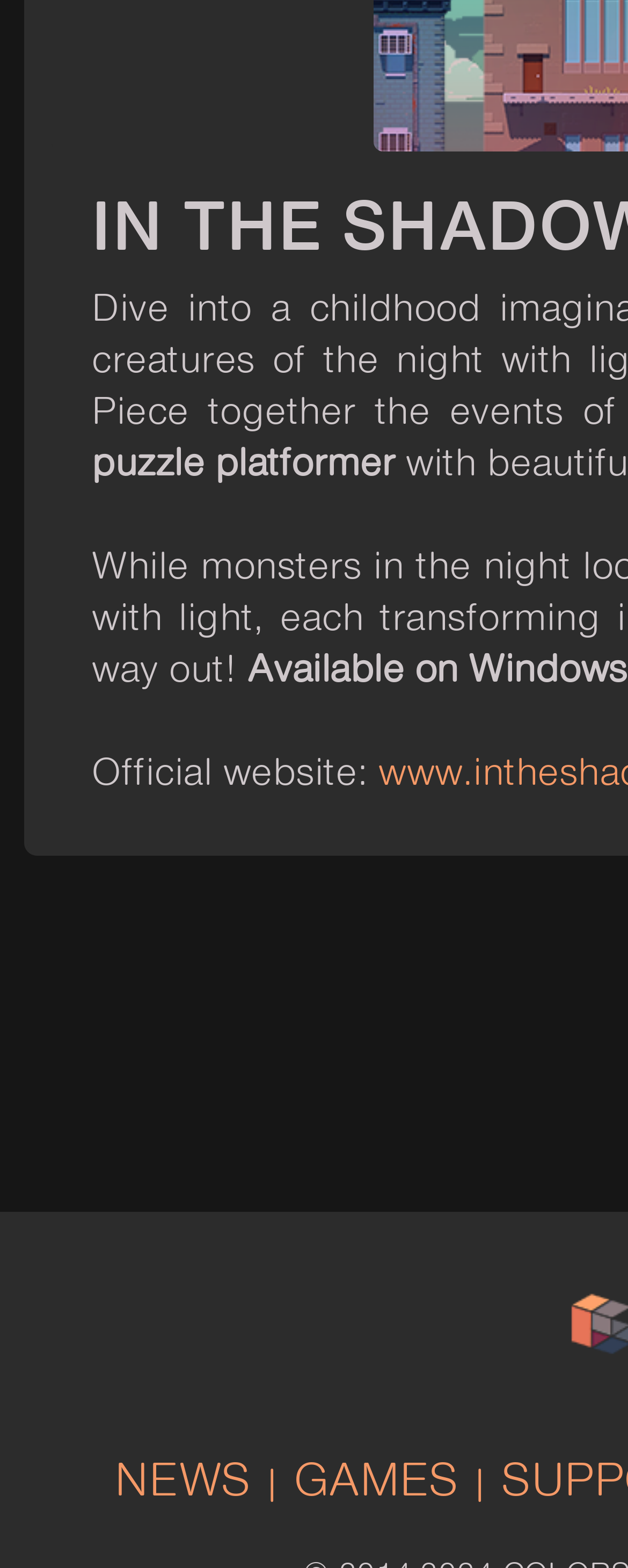Predict the bounding box for the UI component with the following description: "Games".

[0.469, 0.93, 0.731, 0.961]